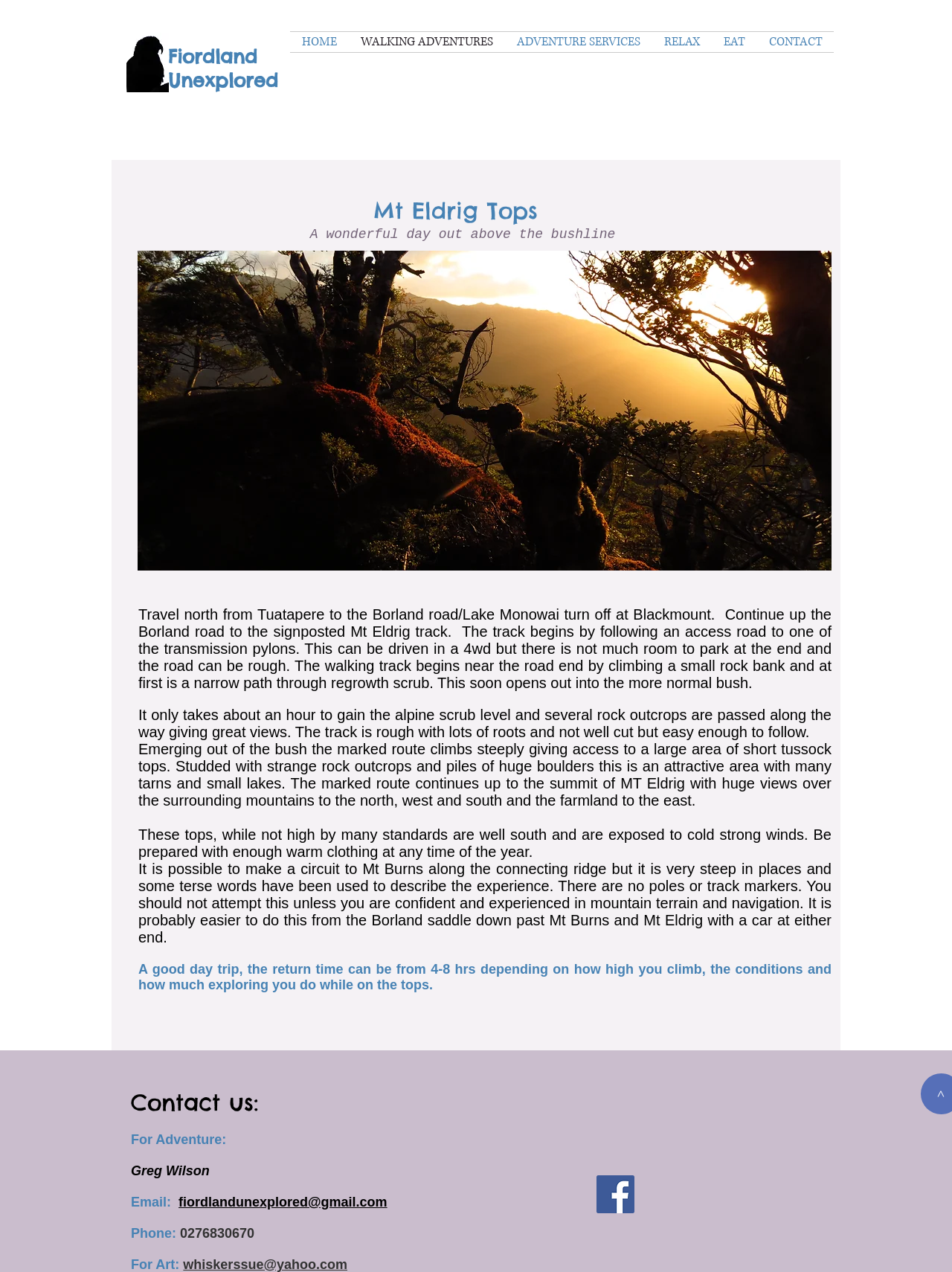Please respond to the question with a concise word or phrase:
How long does the return trip take?

4-8 hrs